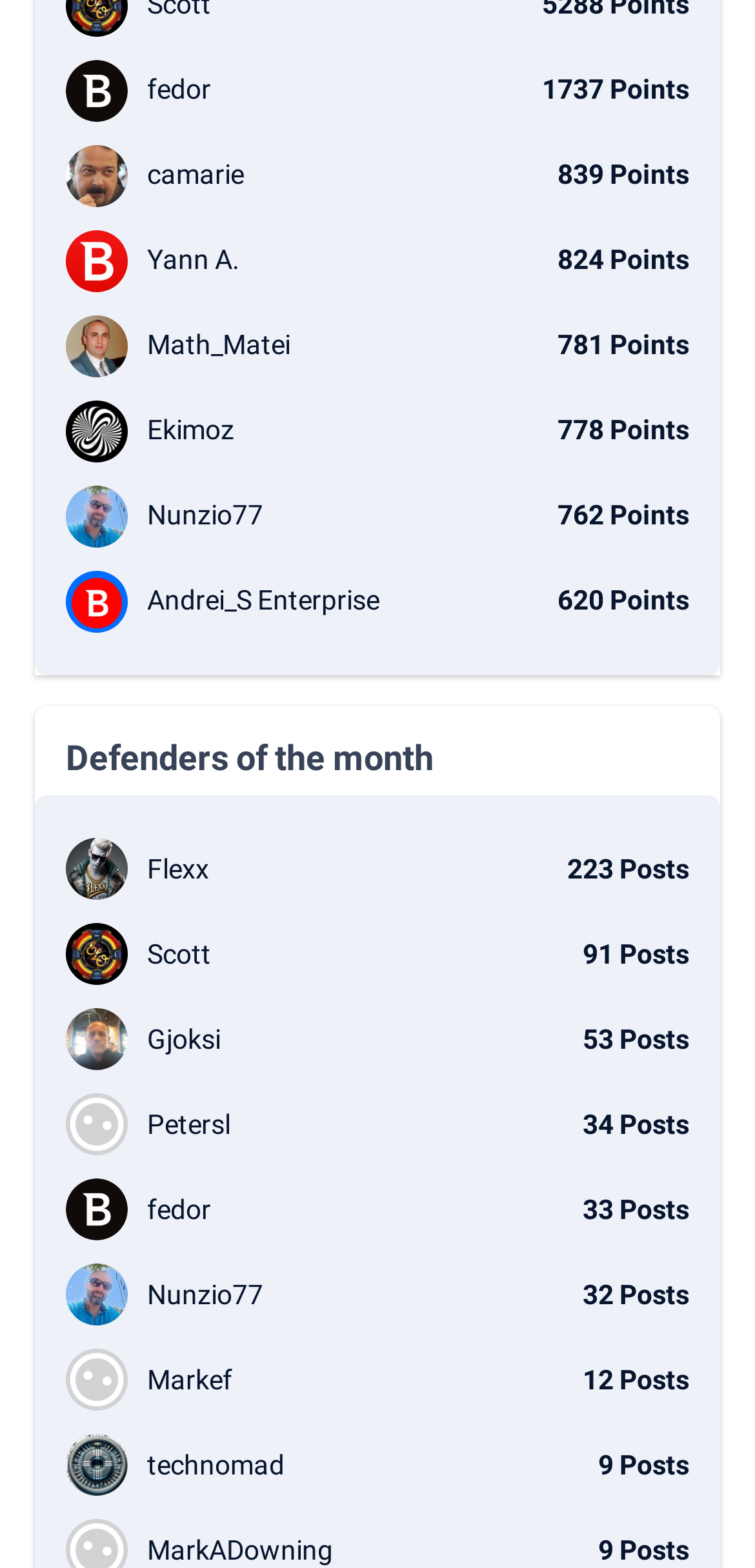Locate the bounding box coordinates of the clickable part needed for the task: "View defender profile of Nunzio77".

[0.087, 0.31, 0.913, 0.349]